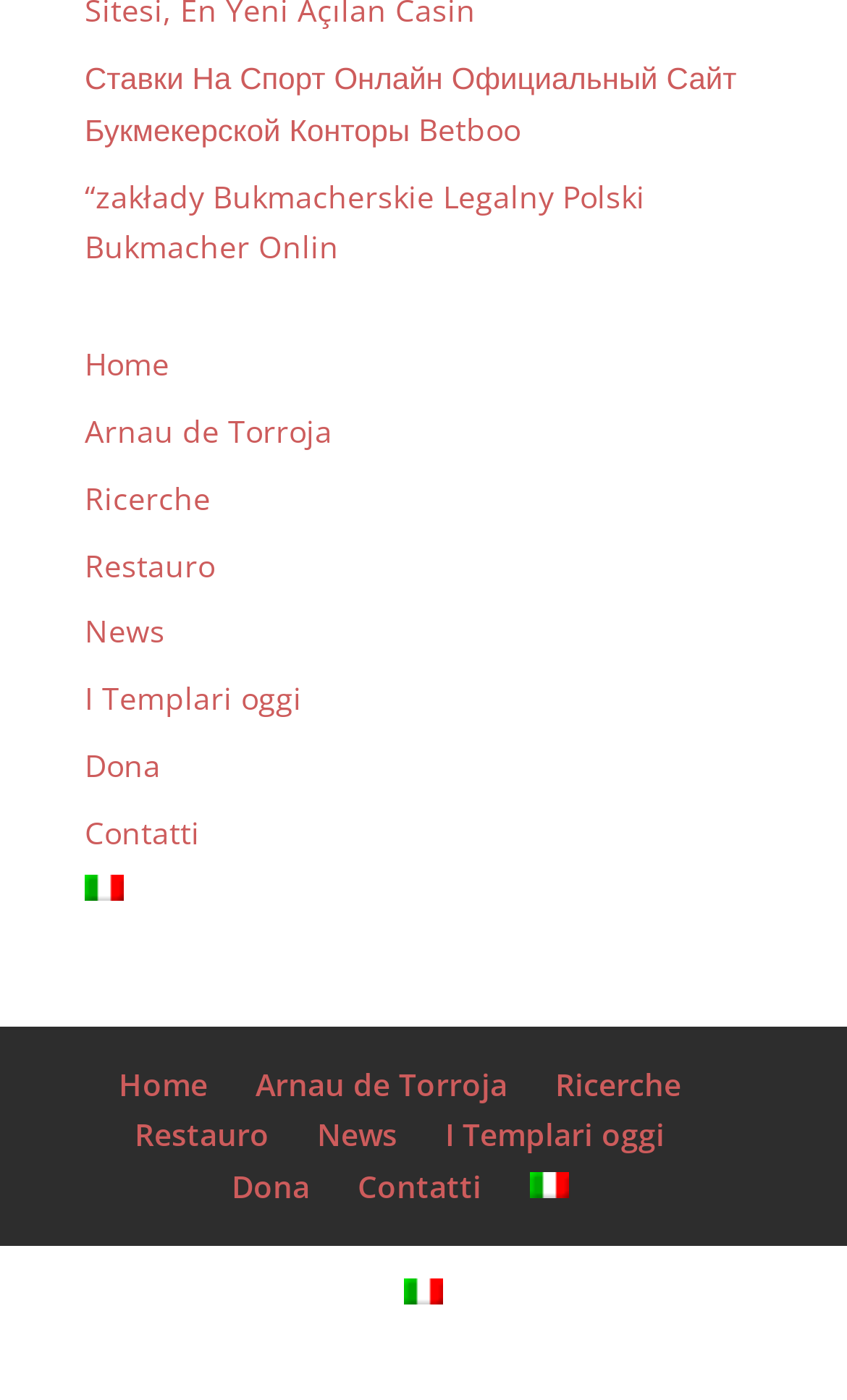Determine the bounding box coordinates of the target area to click to execute the following instruction: "Click on the 'Contatti' link."

[0.1, 0.579, 0.236, 0.609]